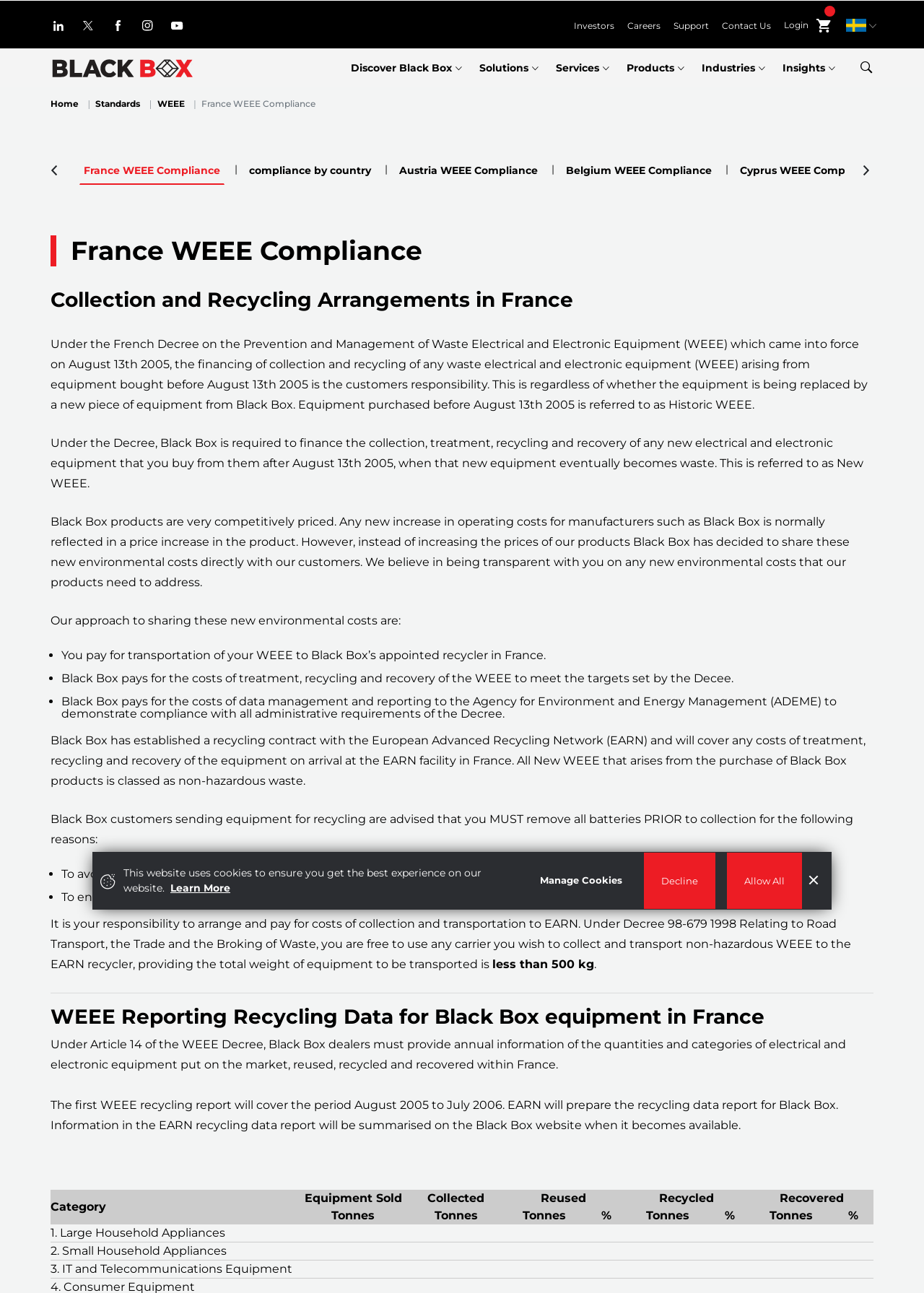Kindly determine the bounding box coordinates for the clickable area to achieve the given instruction: "Click on the 'Login' link".

[0.848, 0.014, 0.875, 0.024]